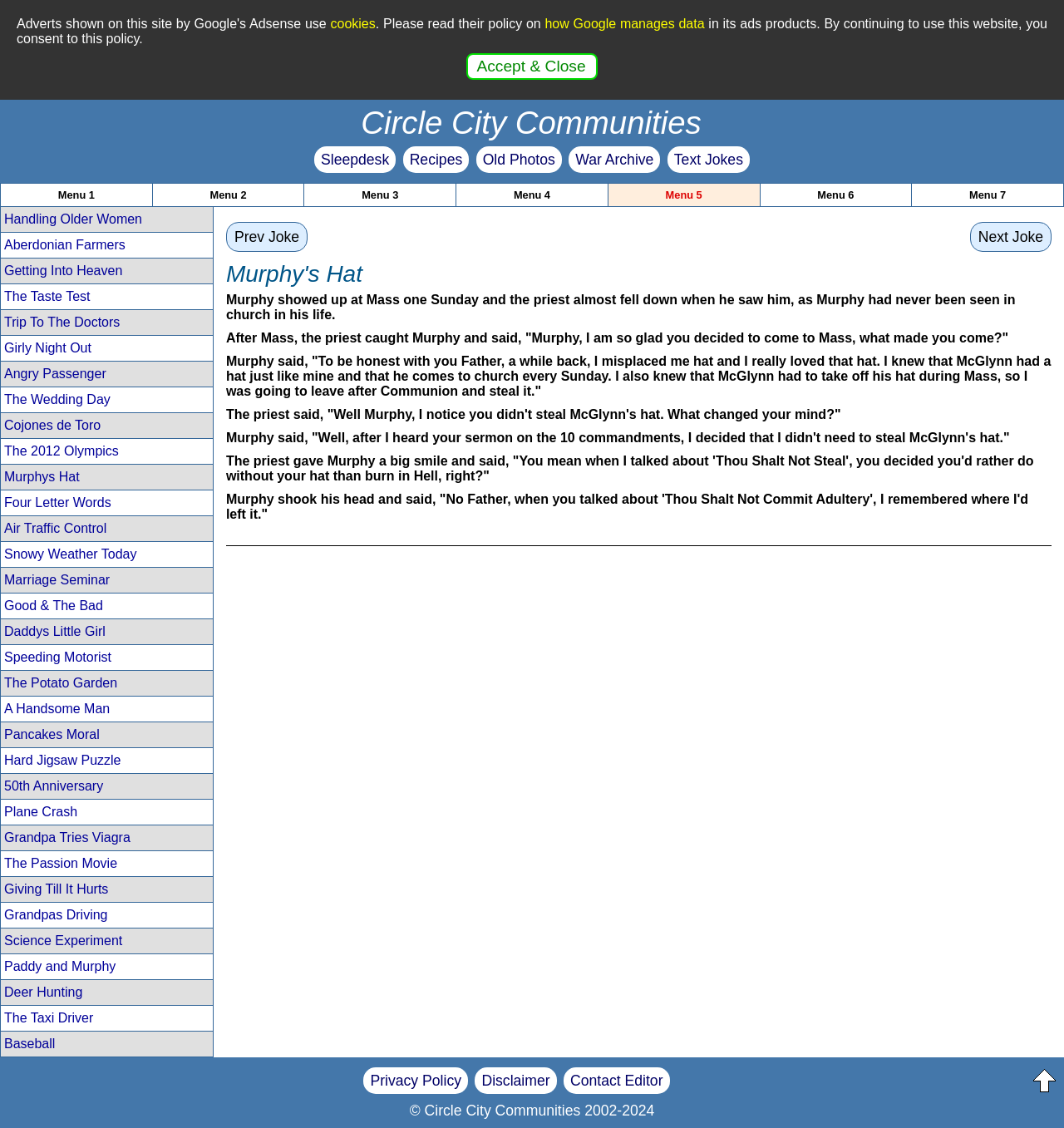Locate the bounding box of the UI element defined by this description: "Giving Till It Hurts". The coordinates should be given as four float numbers between 0 and 1, formatted as [left, top, right, bottom].

[0.001, 0.777, 0.2, 0.8]